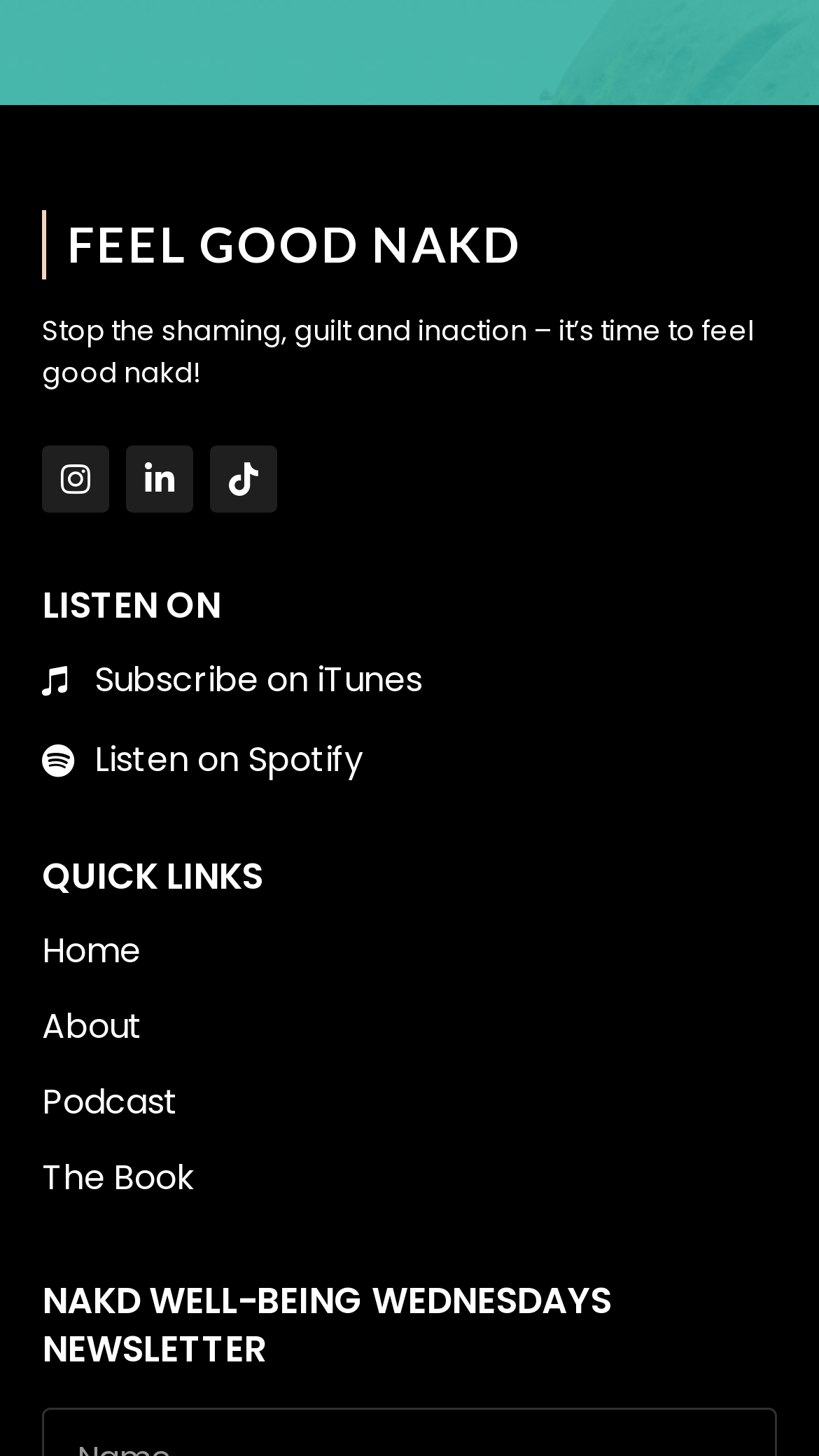What are the available platforms to listen to the podcast?
Can you provide an in-depth and detailed response to the question?

The available platforms to listen to the podcast are iTunes and Spotify, as indicated by the links 'Subscribe on iTunes' and 'Listen on Spotify'.